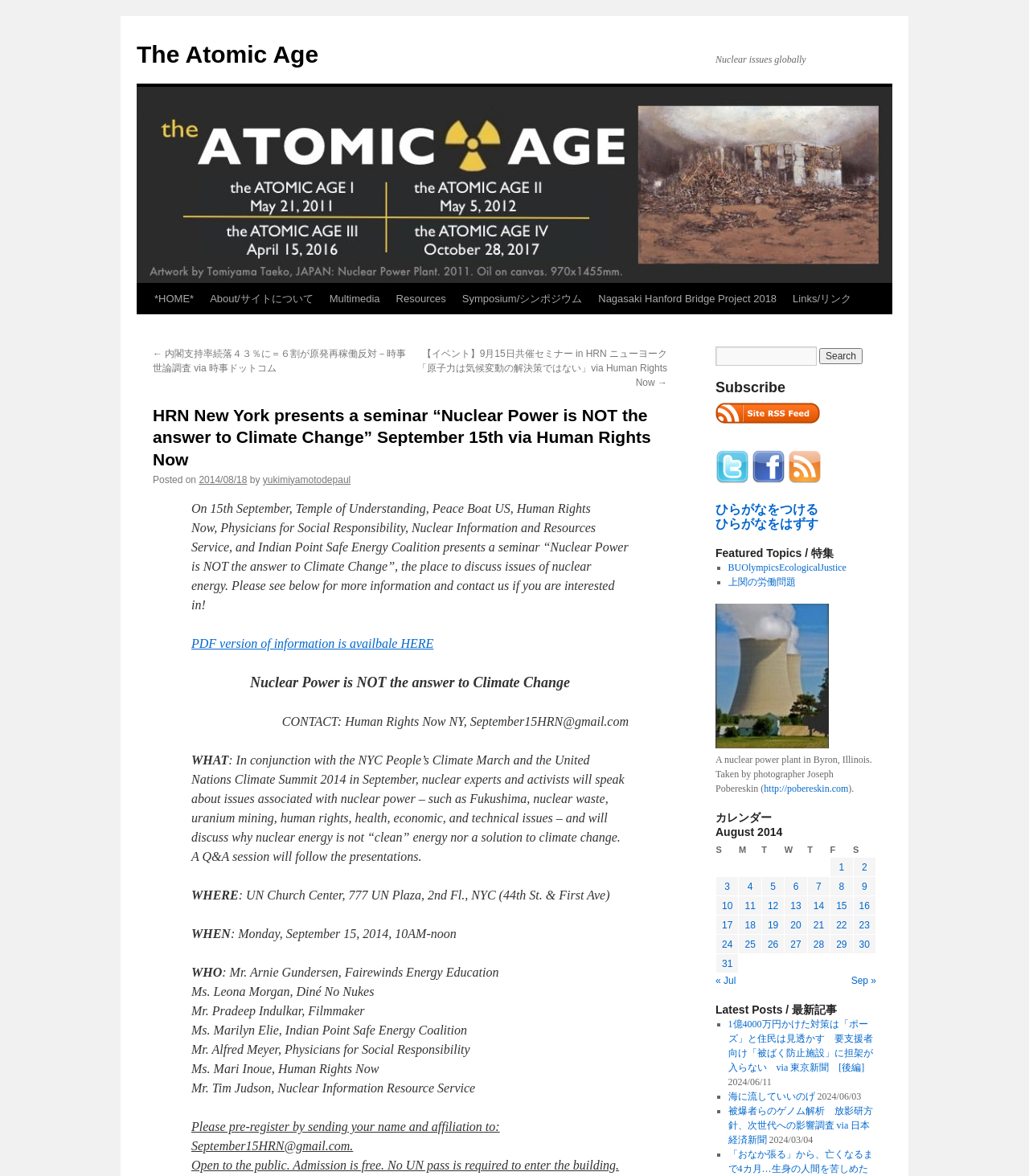Who is one of the speakers at the seminar?
Can you offer a detailed and complete answer to this question?

One of the speakers at the seminar is Mr. Arnie Gundersen, which is mentioned in the section 'WHO' which is located in the middle of the webpage.